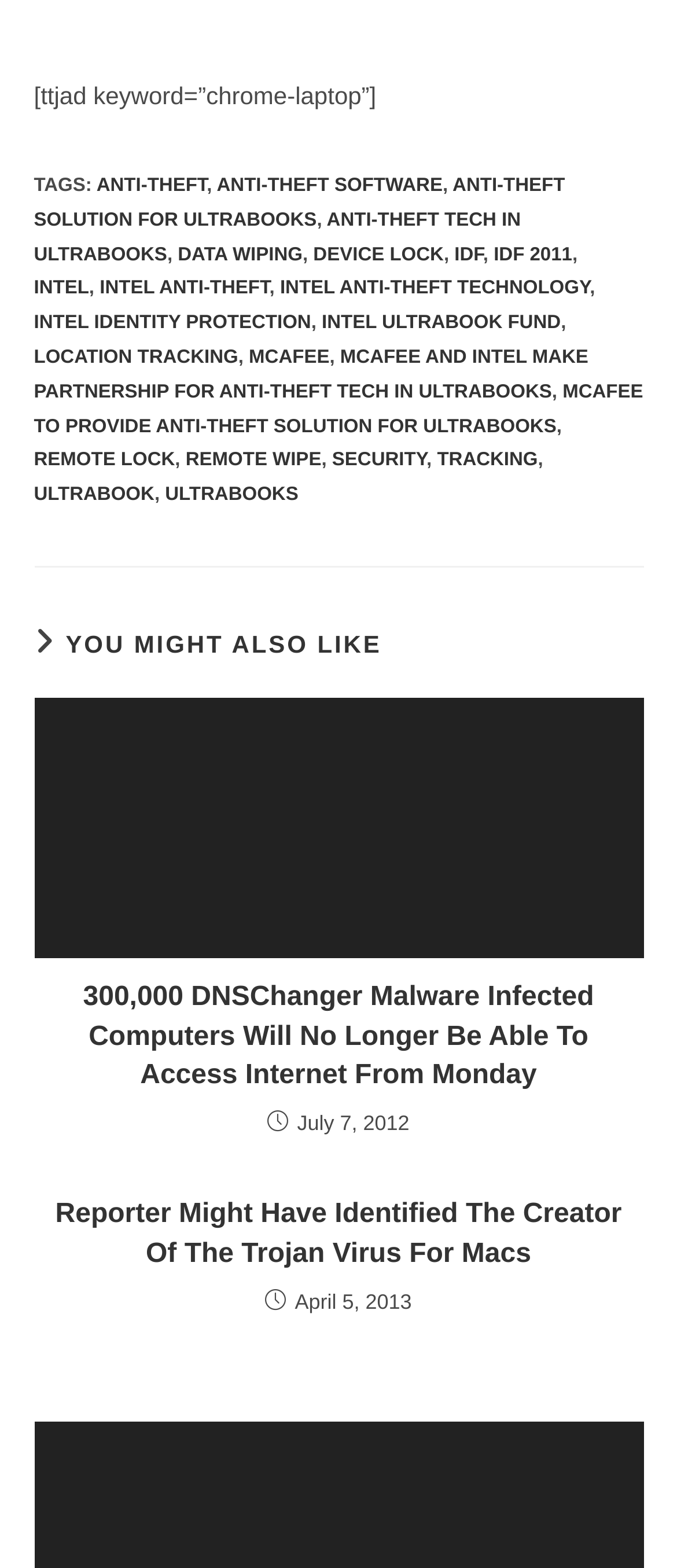Respond to the question below with a single word or phrase: What is the topic of the webpage?

Anti-theft technology